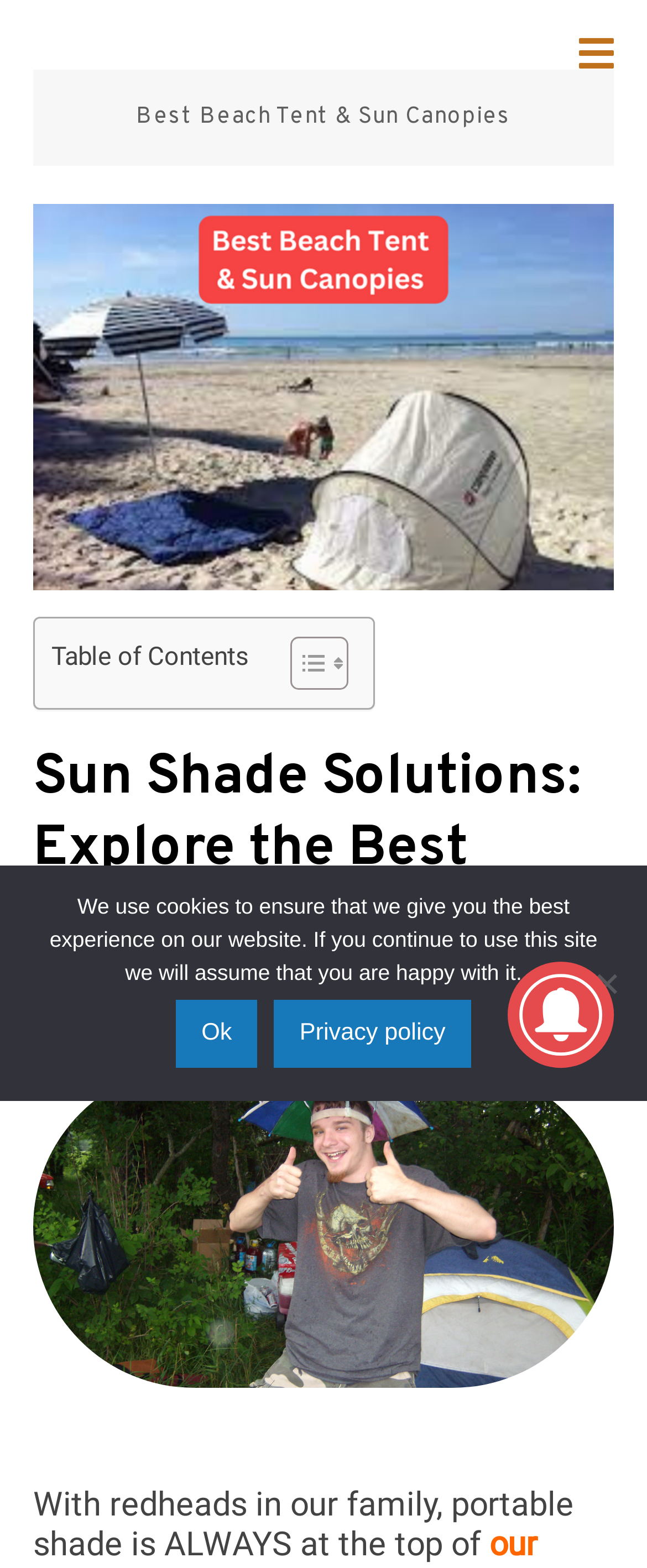Given the webpage screenshot, identify the bounding box of the UI element that matches this description: "Life is a Picnic".

[0.36, 0.004, 0.915, 0.117]